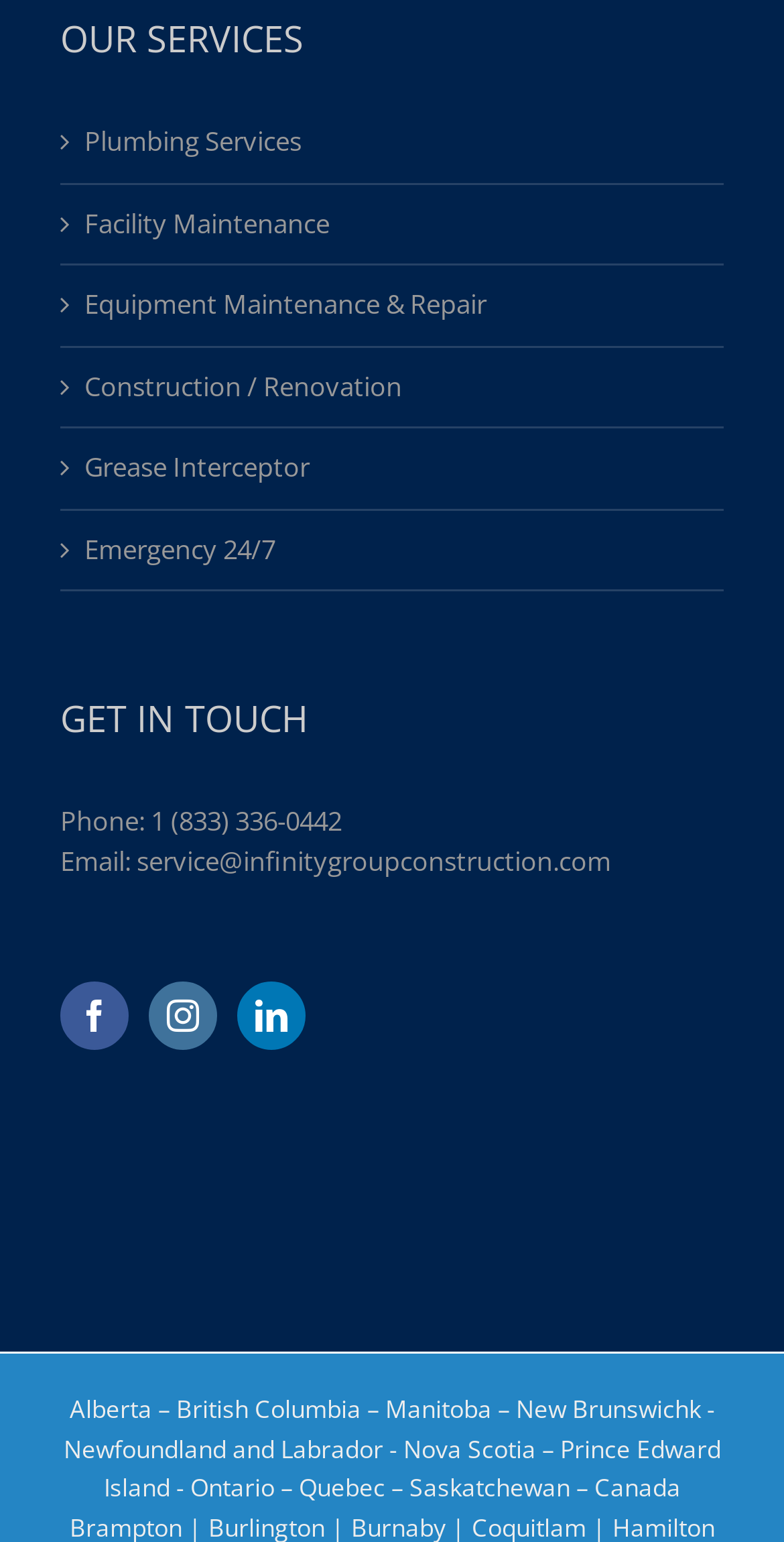Determine the bounding box coordinates for the UI element described. Format the coordinates as (top-left x, top-left y, bottom-right x, bottom-right y) and ensure all values are between 0 and 1. Element description: Construction / Renovation

[0.108, 0.238, 0.897, 0.264]